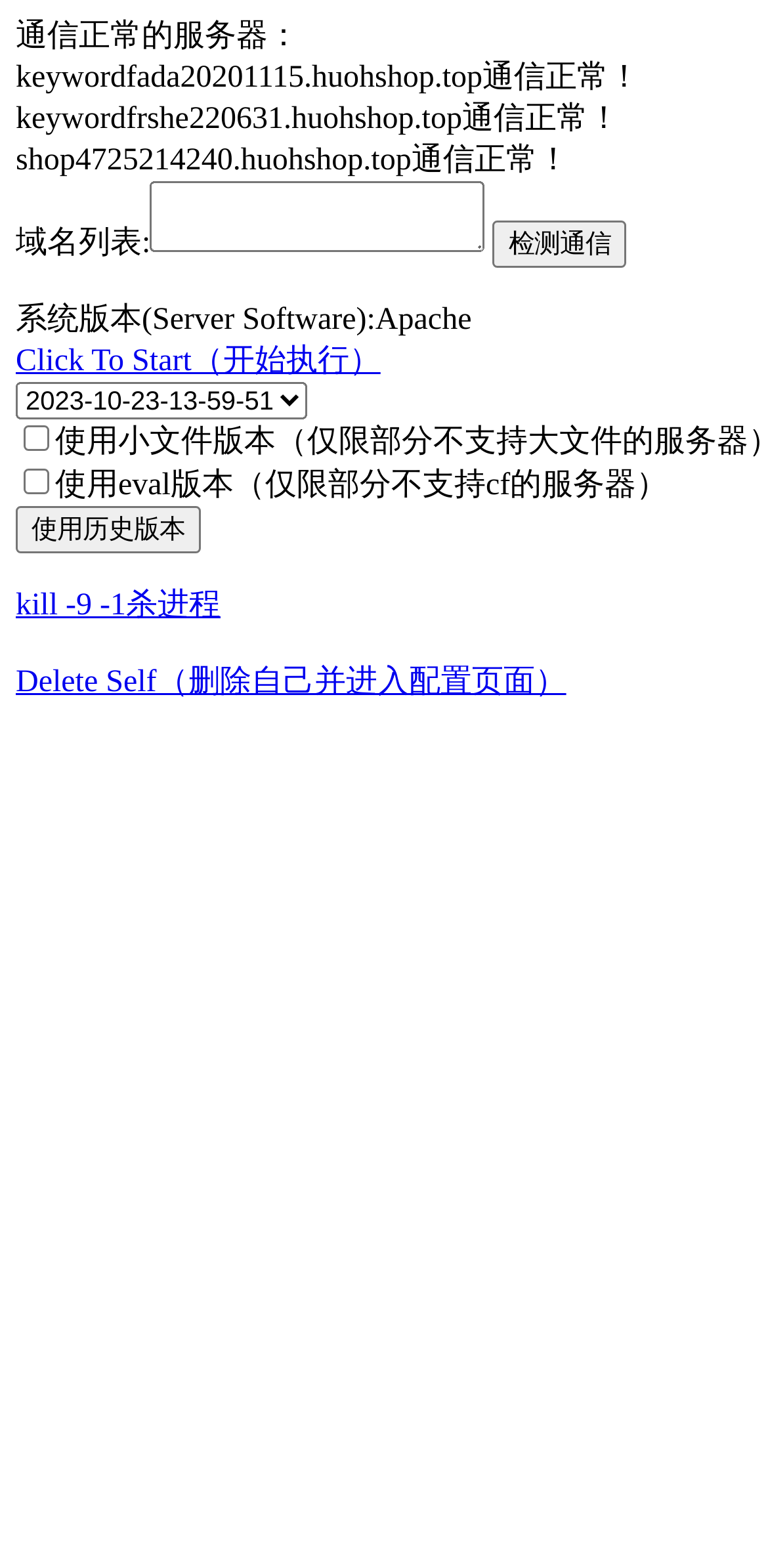Please identify the bounding box coordinates of the region to click in order to complete the given instruction: "View 'Tuition'". The coordinates should be four float numbers between 0 and 1, i.e., [left, top, right, bottom].

None